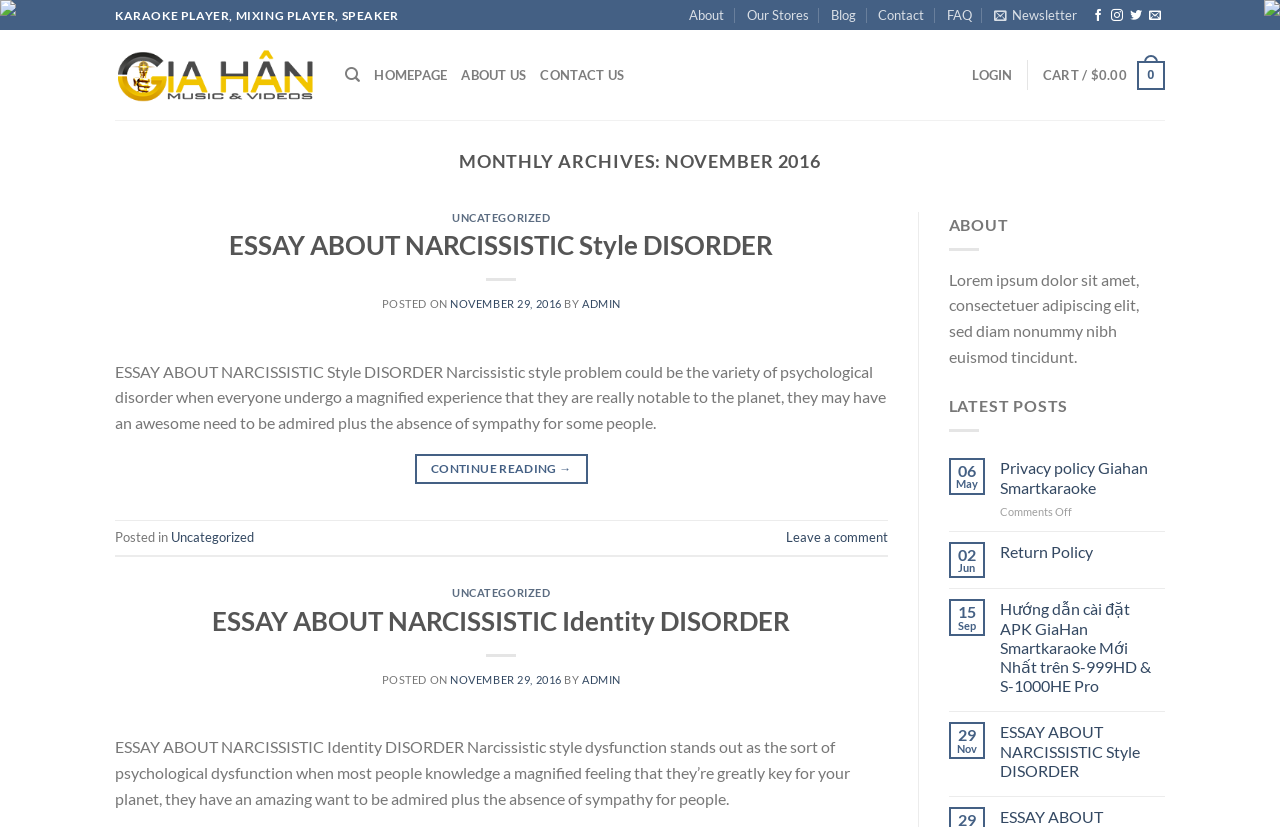Identify the bounding box for the UI element that is described as follows: "parent_node: EMAIL * aria-describedby="email-notes" name="email"".

None